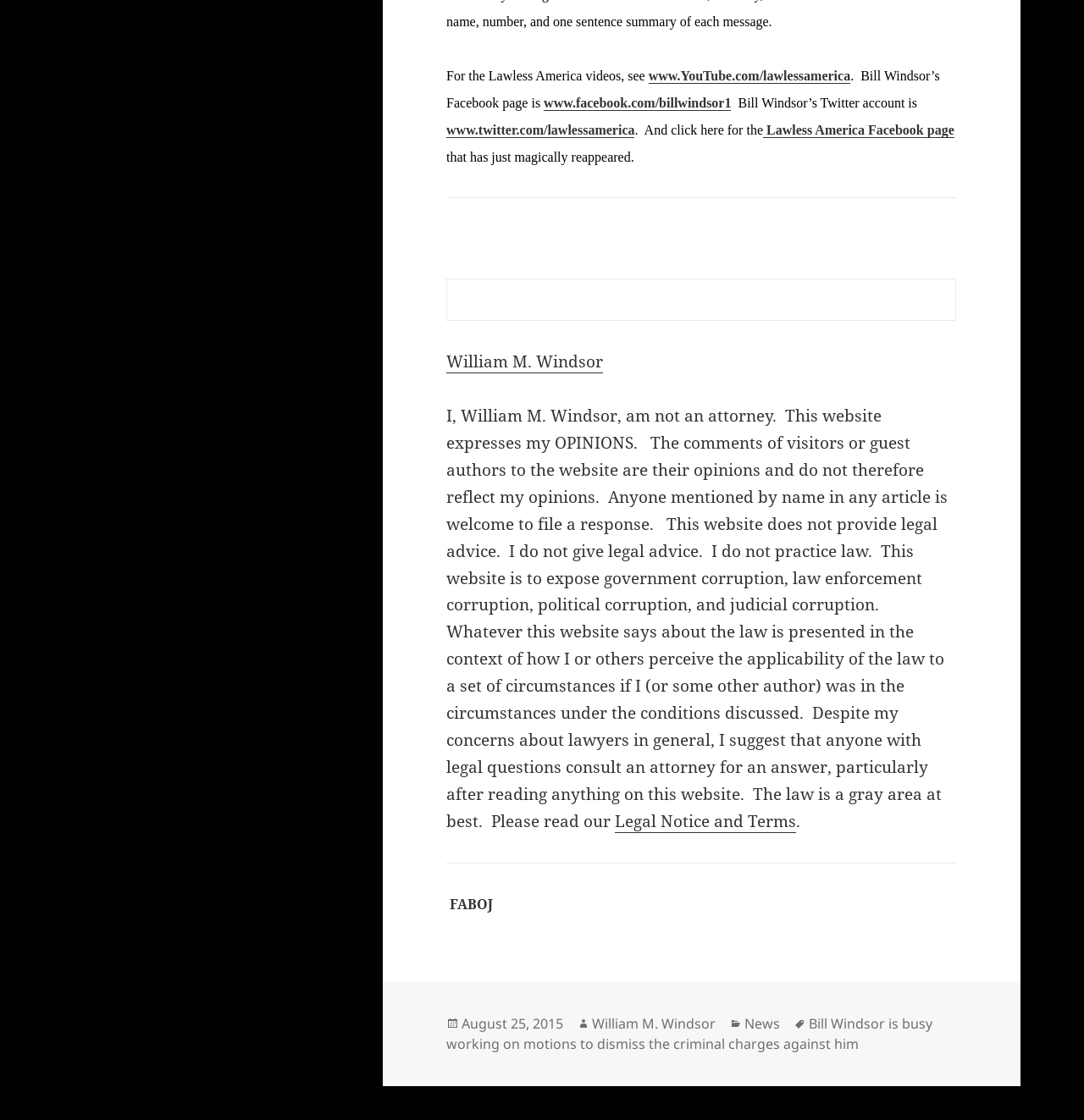Please identify the bounding box coordinates of the element that needs to be clicked to execute the following command: "View the post". Provide the bounding box using four float numbers between 0 and 1, formatted as [left, top, right, bottom].

None